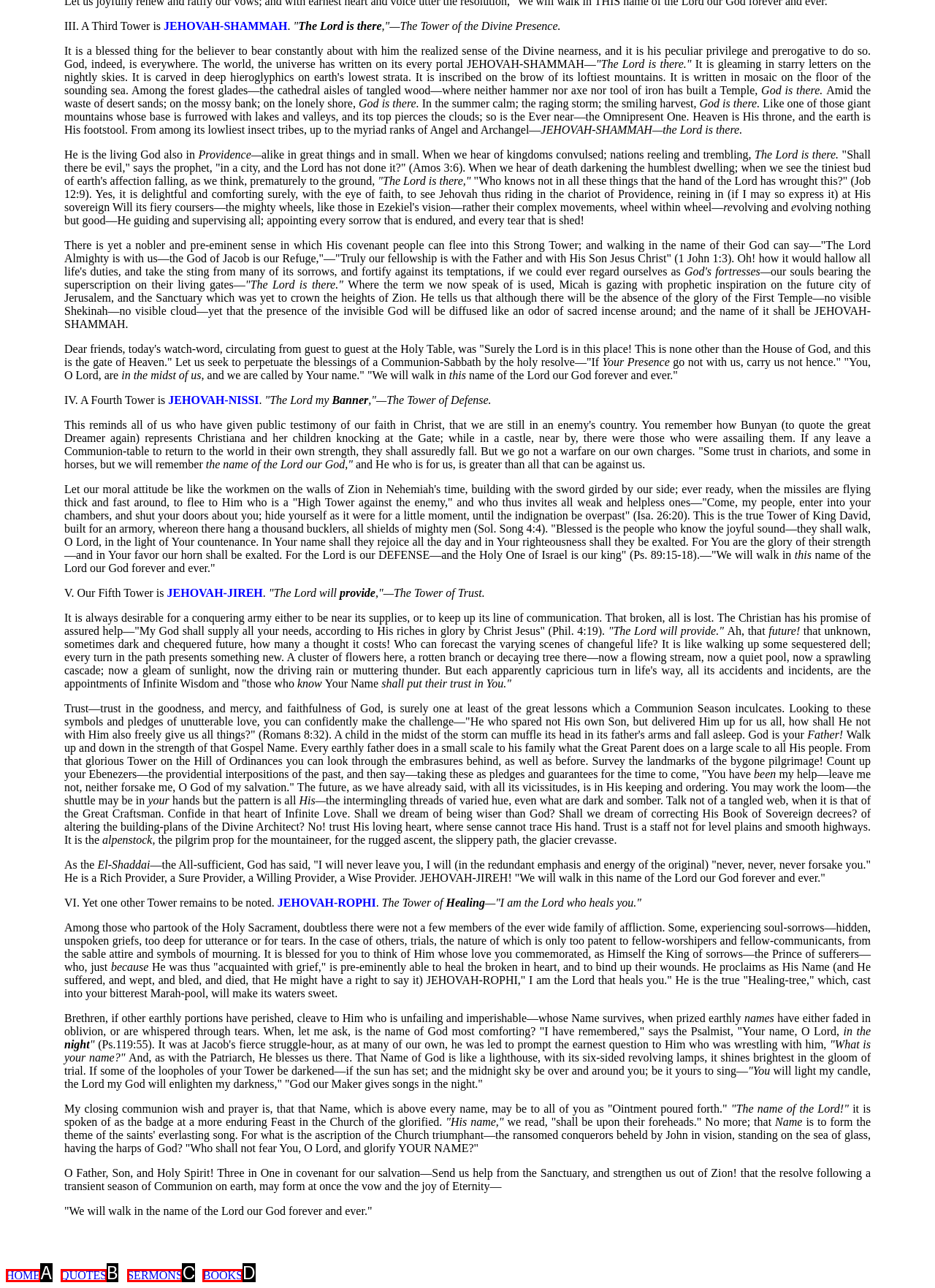Based on the description: QUOTES, identify the matching lettered UI element.
Answer by indicating the letter from the choices.

B